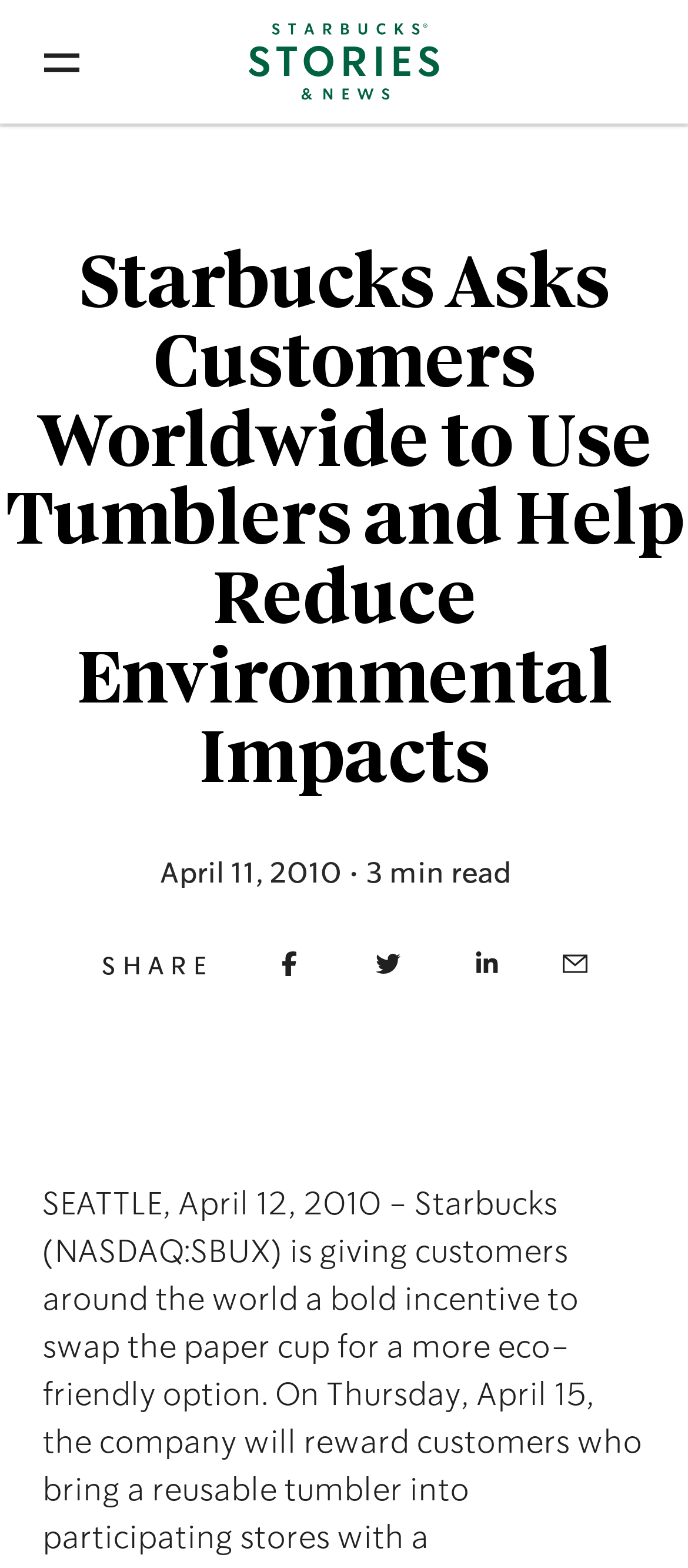Please locate the clickable area by providing the bounding box coordinates to follow this instruction: "Read Starbucks News and Stories".

[0.362, 0.015, 0.638, 0.064]